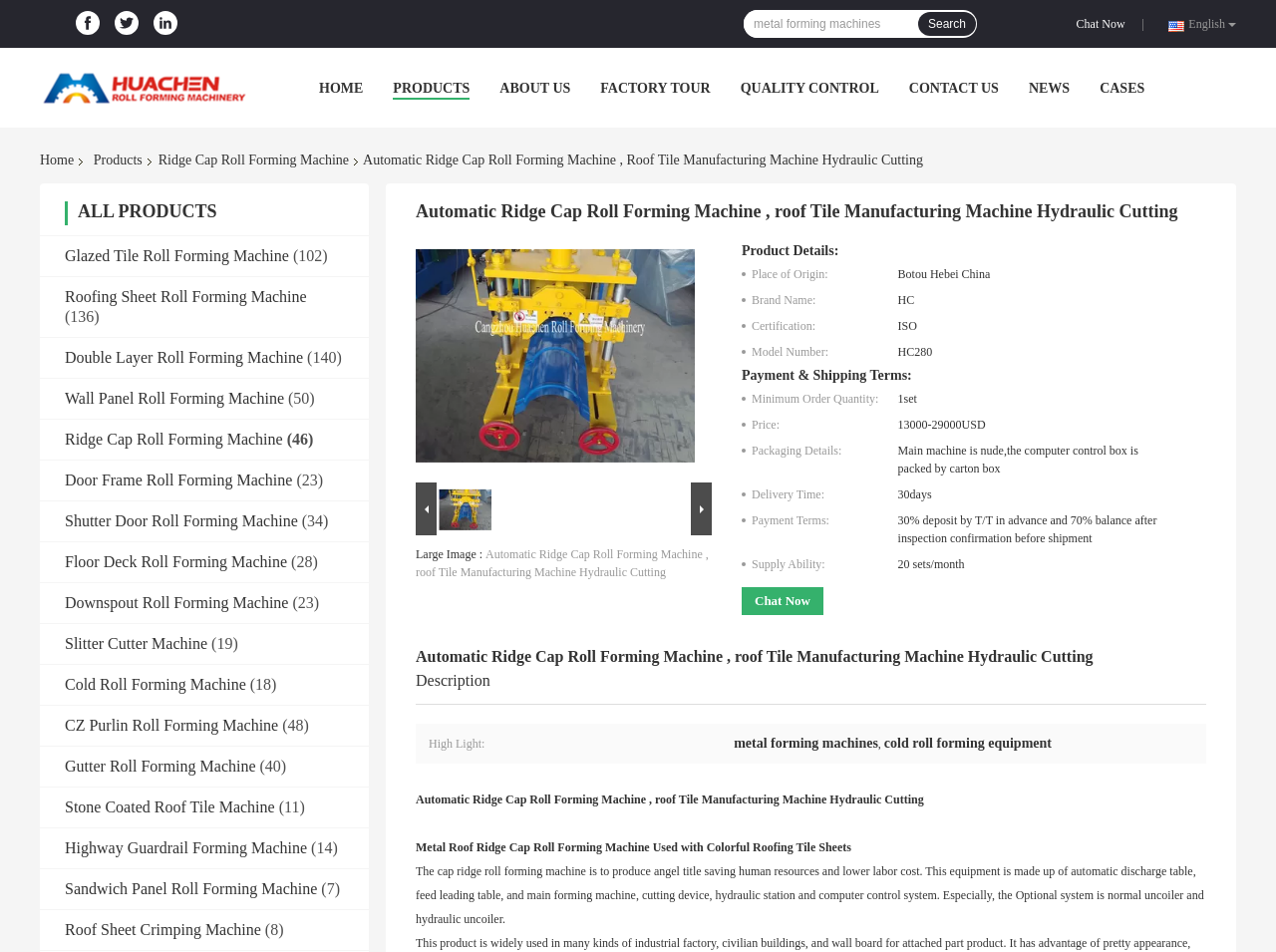Identify the bounding box coordinates for the UI element that matches this description: "Roof Sheet Crimping Machine".

[0.051, 0.967, 0.205, 0.985]